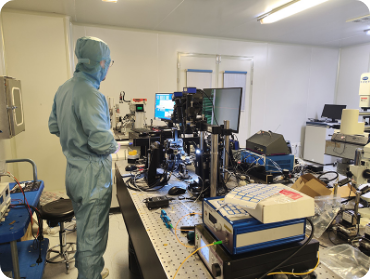Detail the scene shown in the image extensively.

The image depicts a technician in a cleanroom environment, dressed in a full blue lab suit, working intently at a laboratory table filled with various scientific instruments and equipment. The technician is observing a screen displaying data, which appears connected to a sophisticated optical setup that includes lasers and precision optics. Surrounding the workspace are numerous tools and components, indicative of advanced research and development activities in electro-optic technologies, which are essential for applications in fields such as quantum key distribution and optical communications. This image represents the dedicated efforts at ROF, a company recognized for its focus on high-performance integrated-optical modulators and innovative technological solutions for both academic and industrial markets.